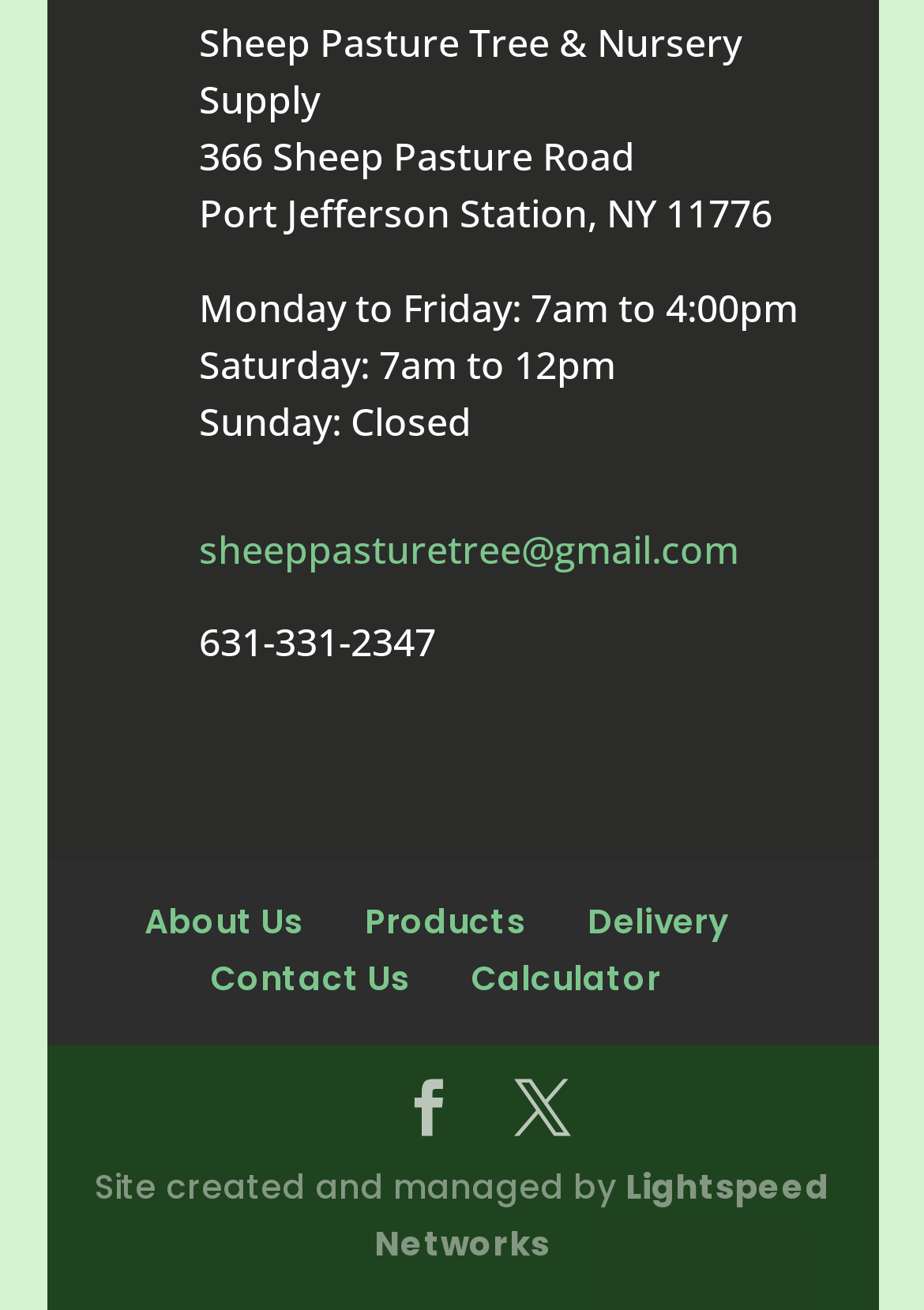Provide the bounding box coordinates in the format (top-left x, top-left y, bottom-right x, bottom-right y). All values are floating point numbers between 0 and 1. Determine the bounding box coordinate of the UI element described as: Products

[0.395, 0.685, 0.569, 0.721]